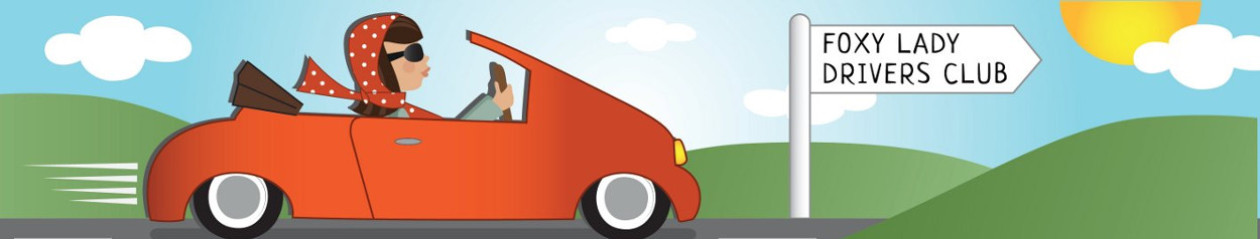Based on what you see in the screenshot, provide a thorough answer to this question: What is the woman wearing on her head?

The caption describes the woman's attire, including her stylish headscarf, sunglasses, and confident expression, which implies a sense of fashion and sophistication.